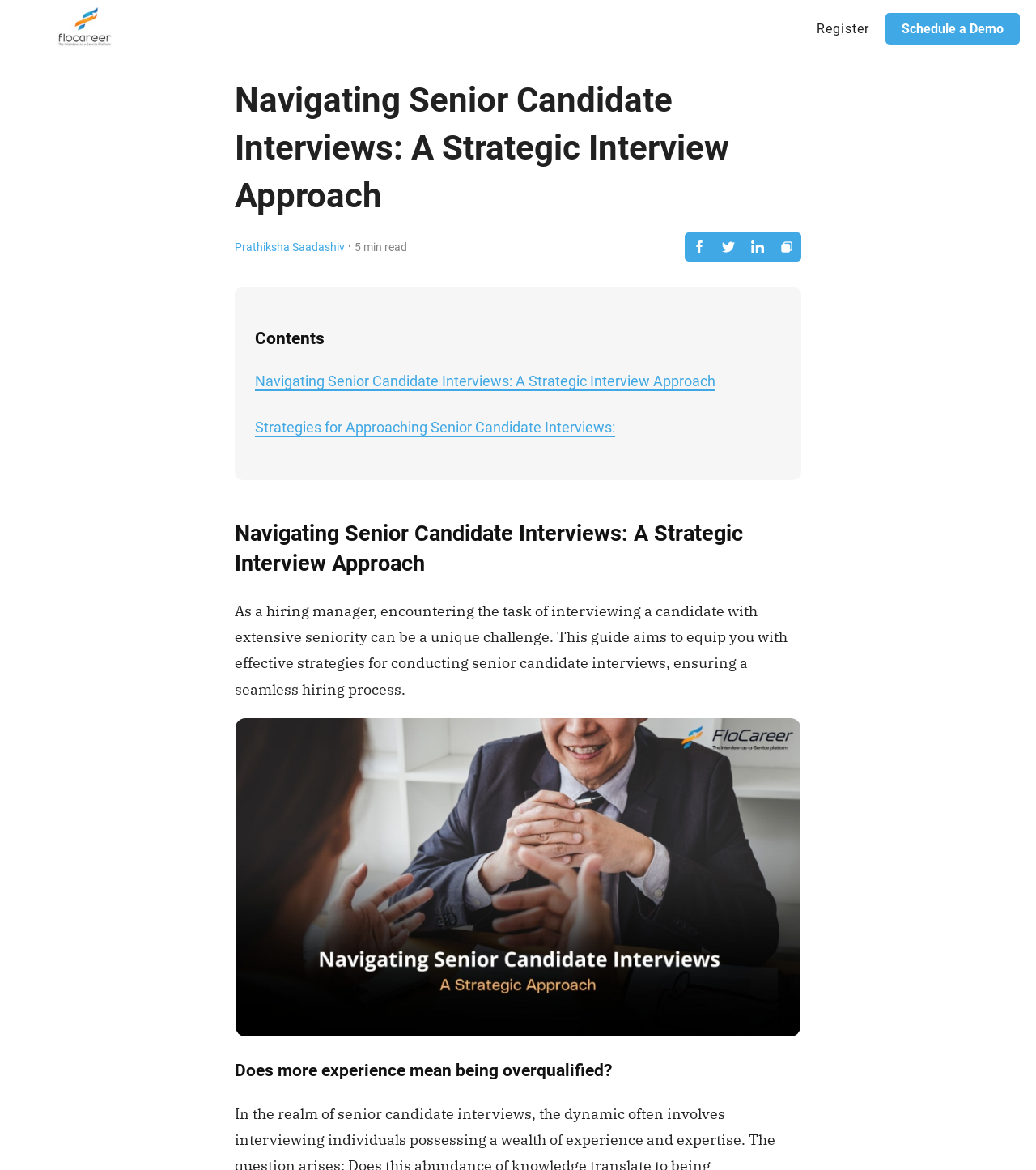Using the provided description Tess Management, find the bounding box coordinates for the UI element. Provide the coordinates in (top-left x, top-left y, bottom-right x, bottom-right y) format, ensuring all values are between 0 and 1.

None